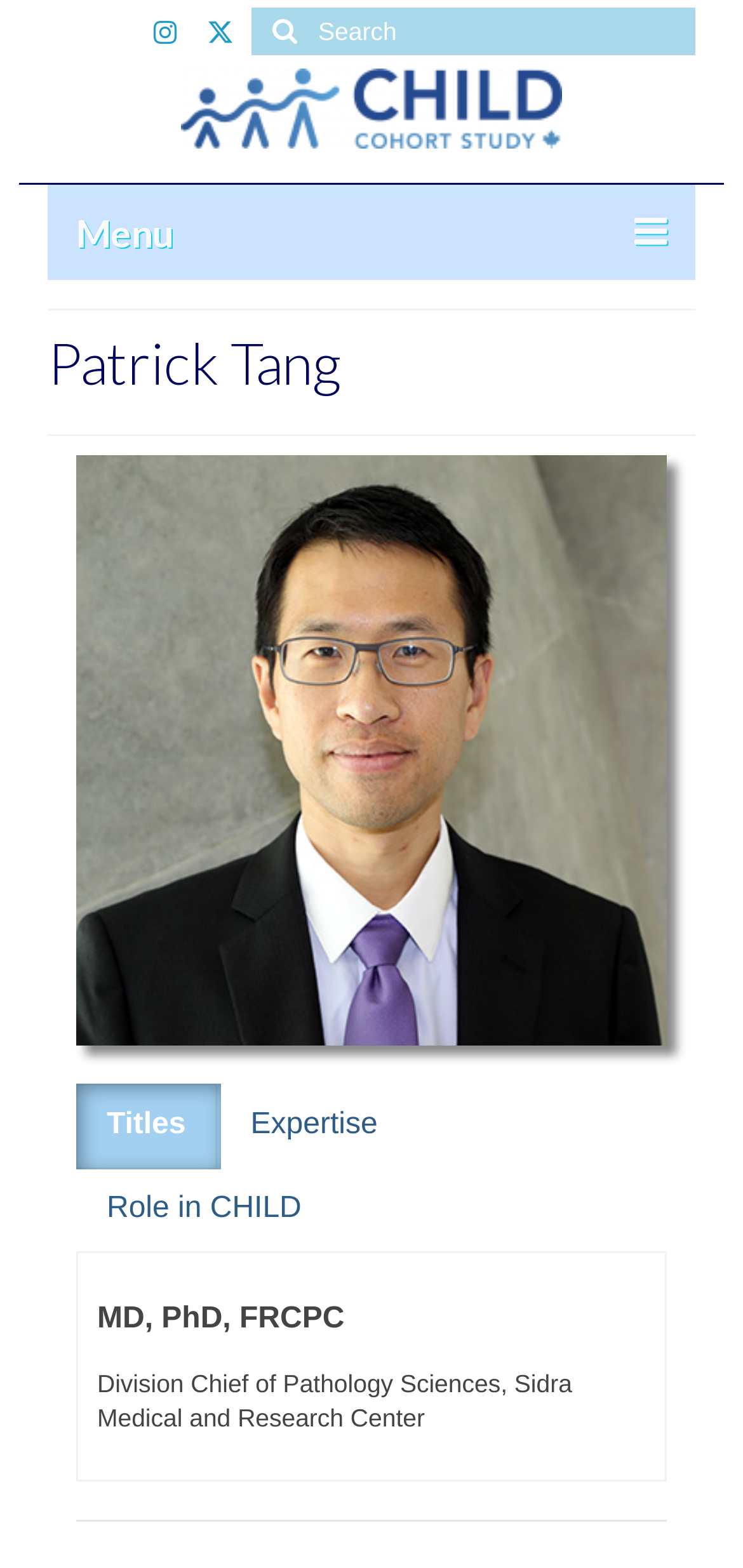Using the information from the screenshot, answer the following question thoroughly:
What is the purpose of the search box on the webpage?

I found the answer by examining the search box element on the webpage. The search box has a placeholder text 'Search for:', which suggests that it is intended for searching for content on the webpage.